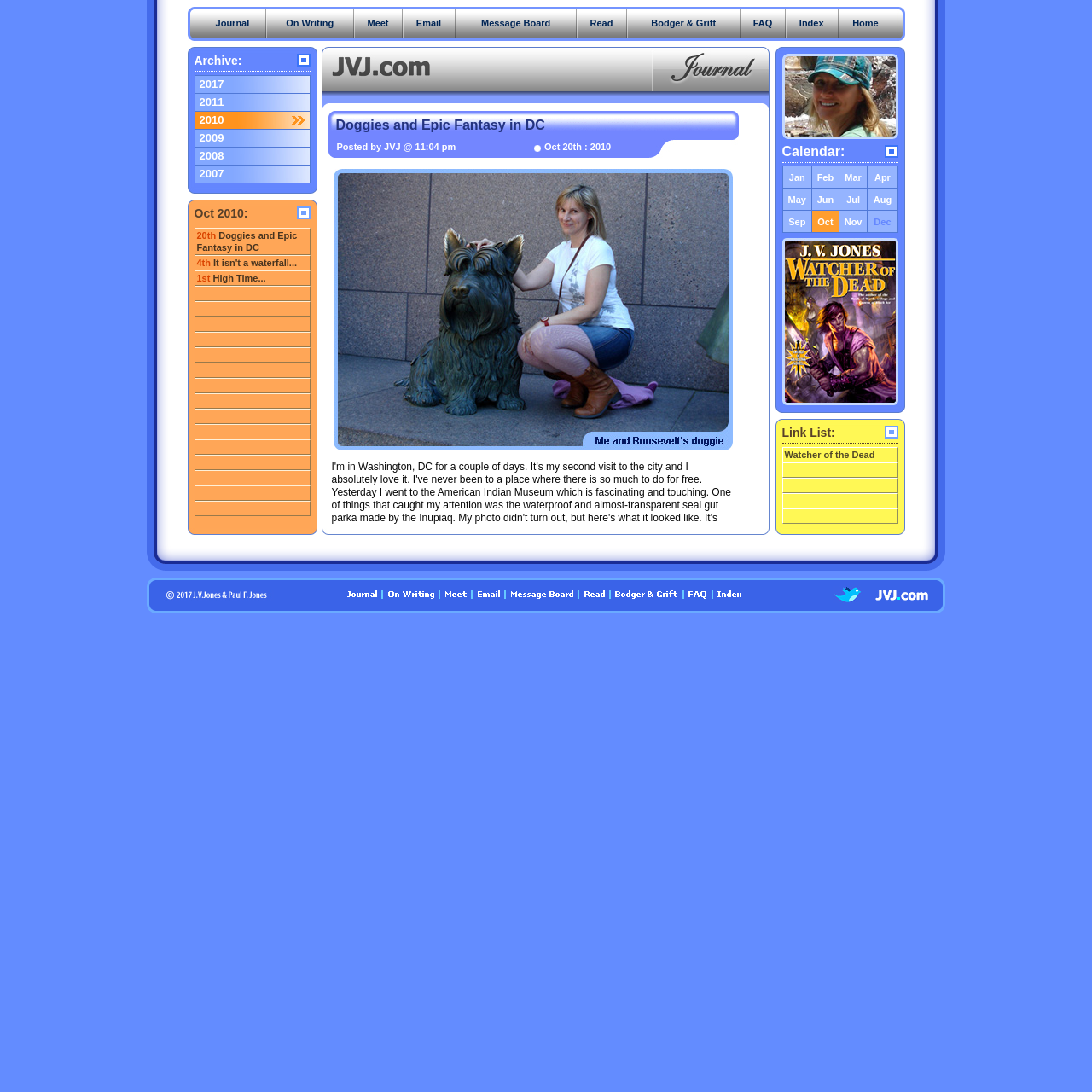Determine the bounding box coordinates of the clickable area required to perform the following instruction: "Go to Home". The coordinates should be represented as four float numbers between 0 and 1: [left, top, right, bottom].

[0.768, 0.006, 0.817, 0.038]